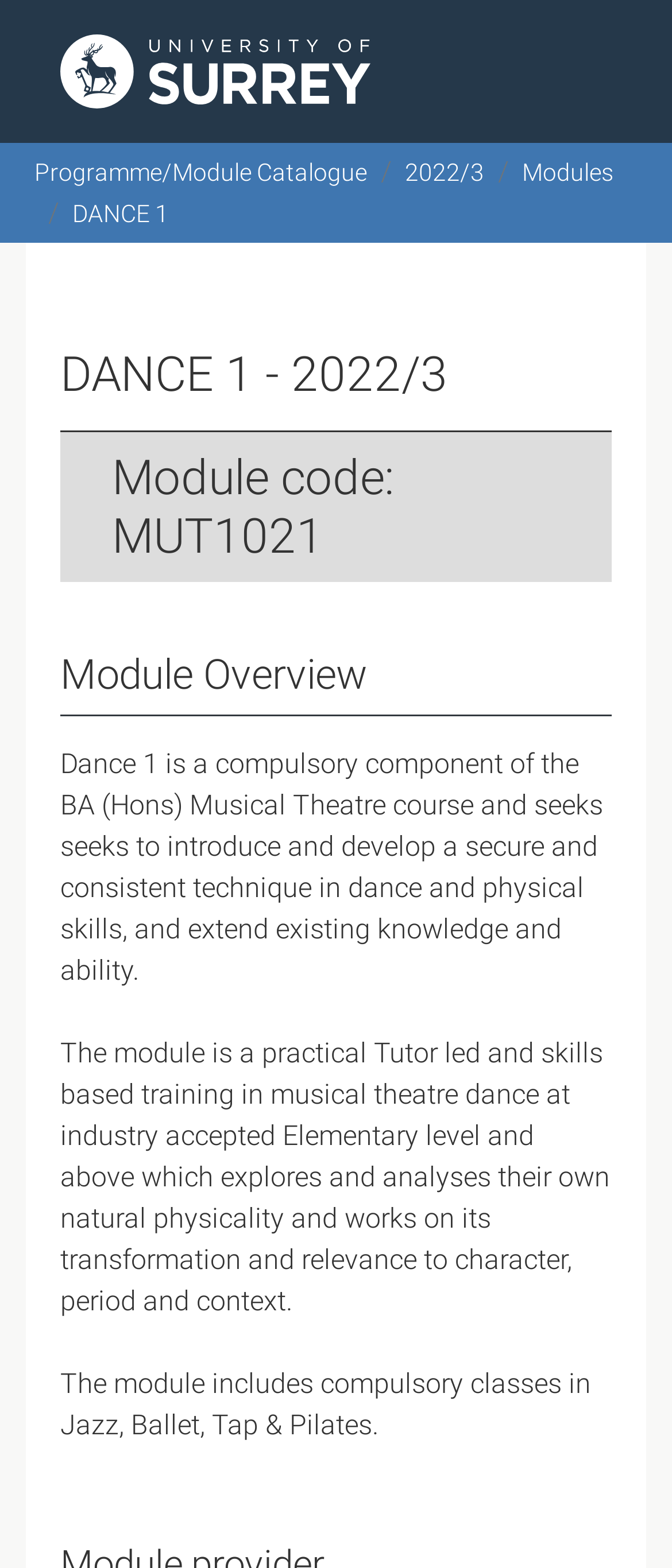Respond to the question below with a single word or phrase:
What is the name of the module?

DANCE 1